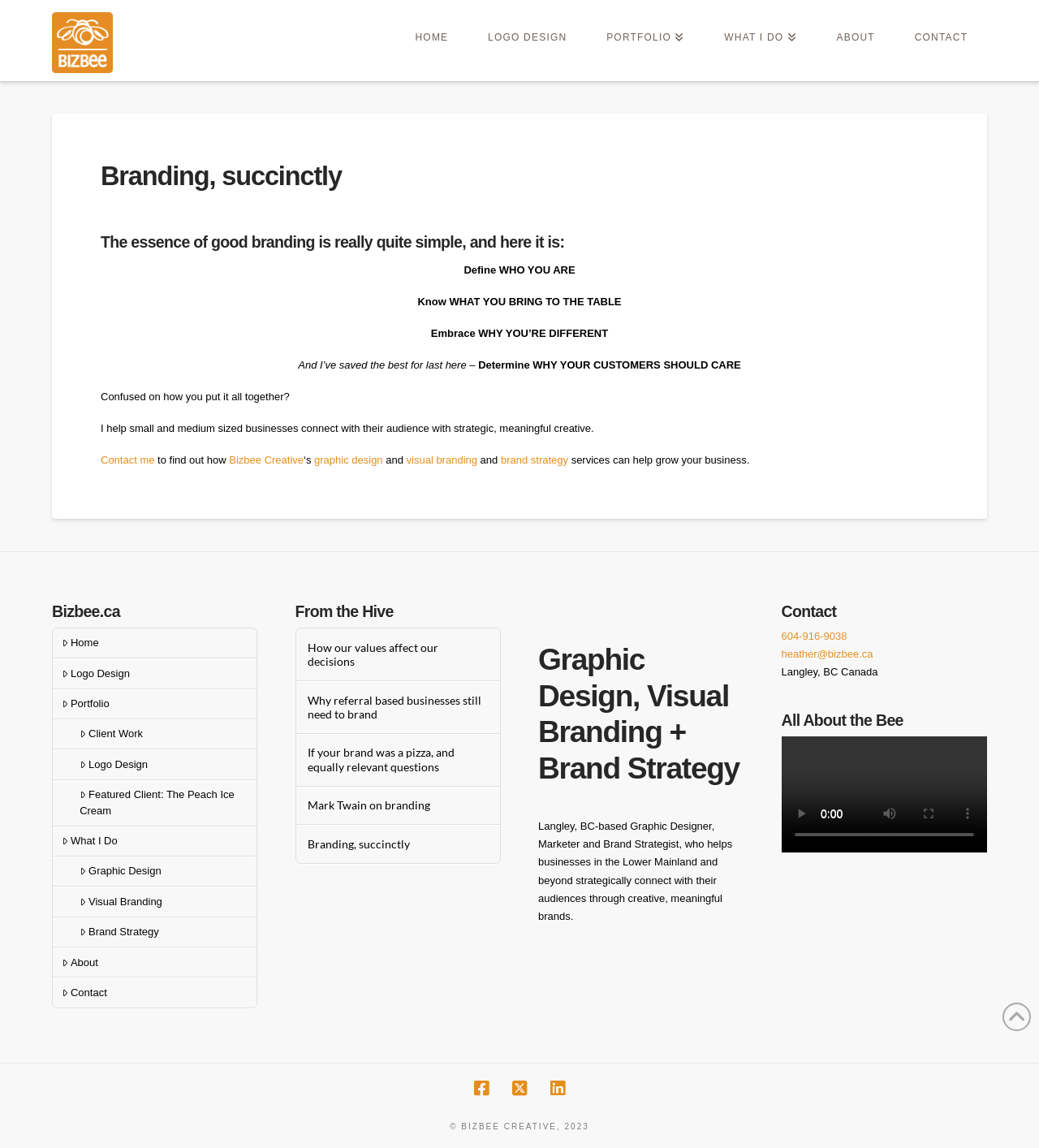Provide a thorough description of this webpage.

This webpage is about Bizbee Creative, a Langley BC-based designer with over 20 years of experience helping small to medium-sized businesses. At the top of the page, there is a logo and a navigation menu with links to HOME, LOGO DESIGN, PORTFOLIO, WHAT I DO, ABOUT, and CONTACT.

Below the navigation menu, there is a main section with a heading "Branding, succinctly" and a brief description of good branding. This section is divided into four parts, each with a heading and a short paragraph of text. The headings are "Define WHO YOU ARE", "Know WHAT YOU BRING TO THE TABLE", "Embrace WHY YOU’RE DIFFERENT", and "Determine WHY YOUR CUSTOMERS SHOULD CARE". There is also a call-to-action link "Contact me" and a brief description of the services offered by Bizbee Creative.

On the left side of the page, there is a sidebar with links to various sections of the website, including HOME, LOGO DESIGN, PORTFOLIO, CLIENT WORK, WHAT I DO, ABOUT, and CONTACT. There is also a section called "From the Hive" with links to blog posts, and a section with a heading "Graphic Design, Visual Branding + Brand Strategy" that describes the services offered by Bizbee Creative.

At the bottom of the page, there is a section with contact information, including a phone number, email address, and physical address. There is also a section called "All About the Bee" with a video player and media controls, although the video is not currently playing. Finally, there are links to social media profiles and a copyright notice at the very bottom of the page.